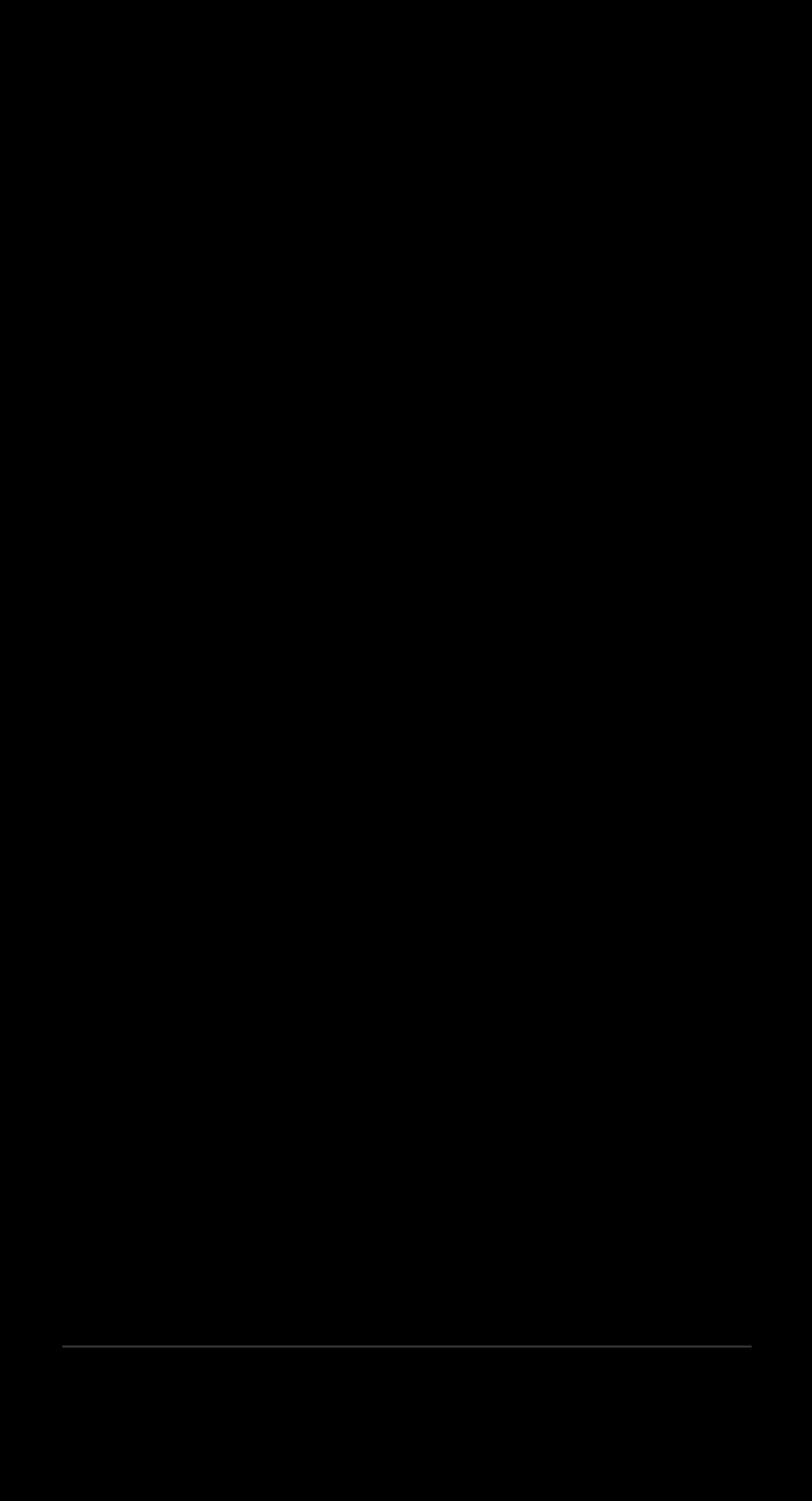Respond to the following question with a brief word or phrase:
What is the location of the company?

Yeongdeungpo-gu, Seoul